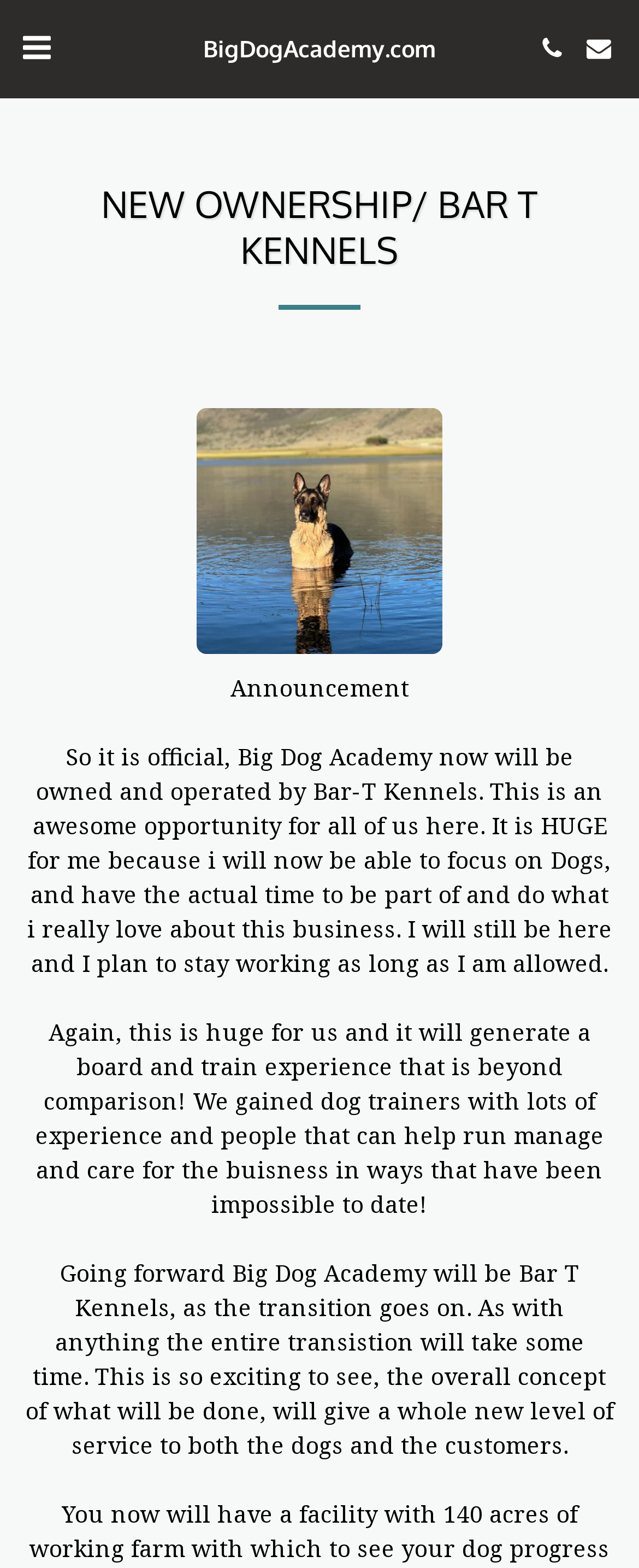What will be the result of the transition?
Please give a well-detailed answer to the question.

The text states that 'the overall concept of what will be done, will give a whole new level of service to both the dogs and the customers.' This indicates that the result of the transition will be a new level of service for both dogs and customers.